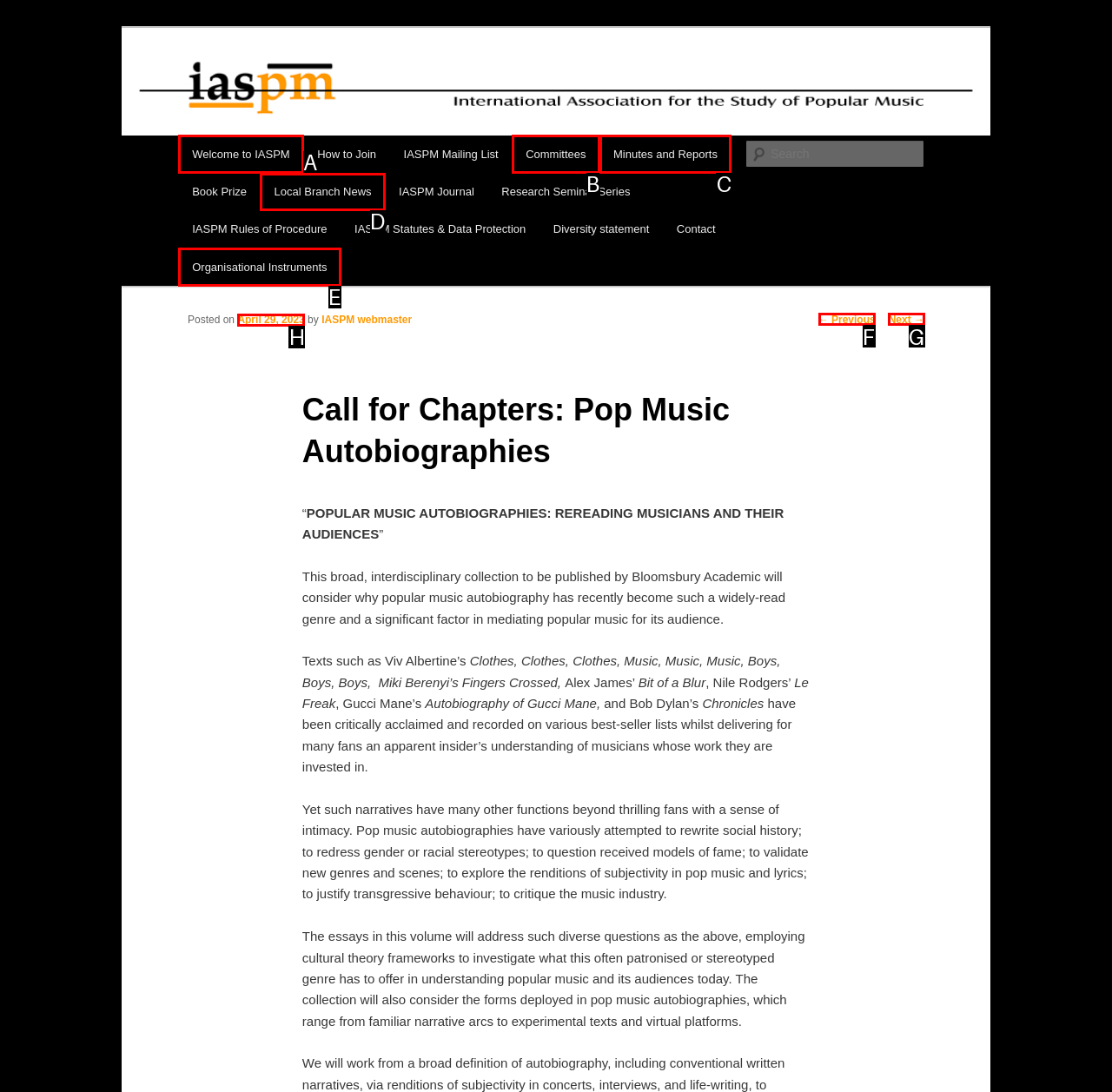Tell me which one HTML element I should click to complete the following task: Read the previous post Answer with the option's letter from the given choices directly.

F